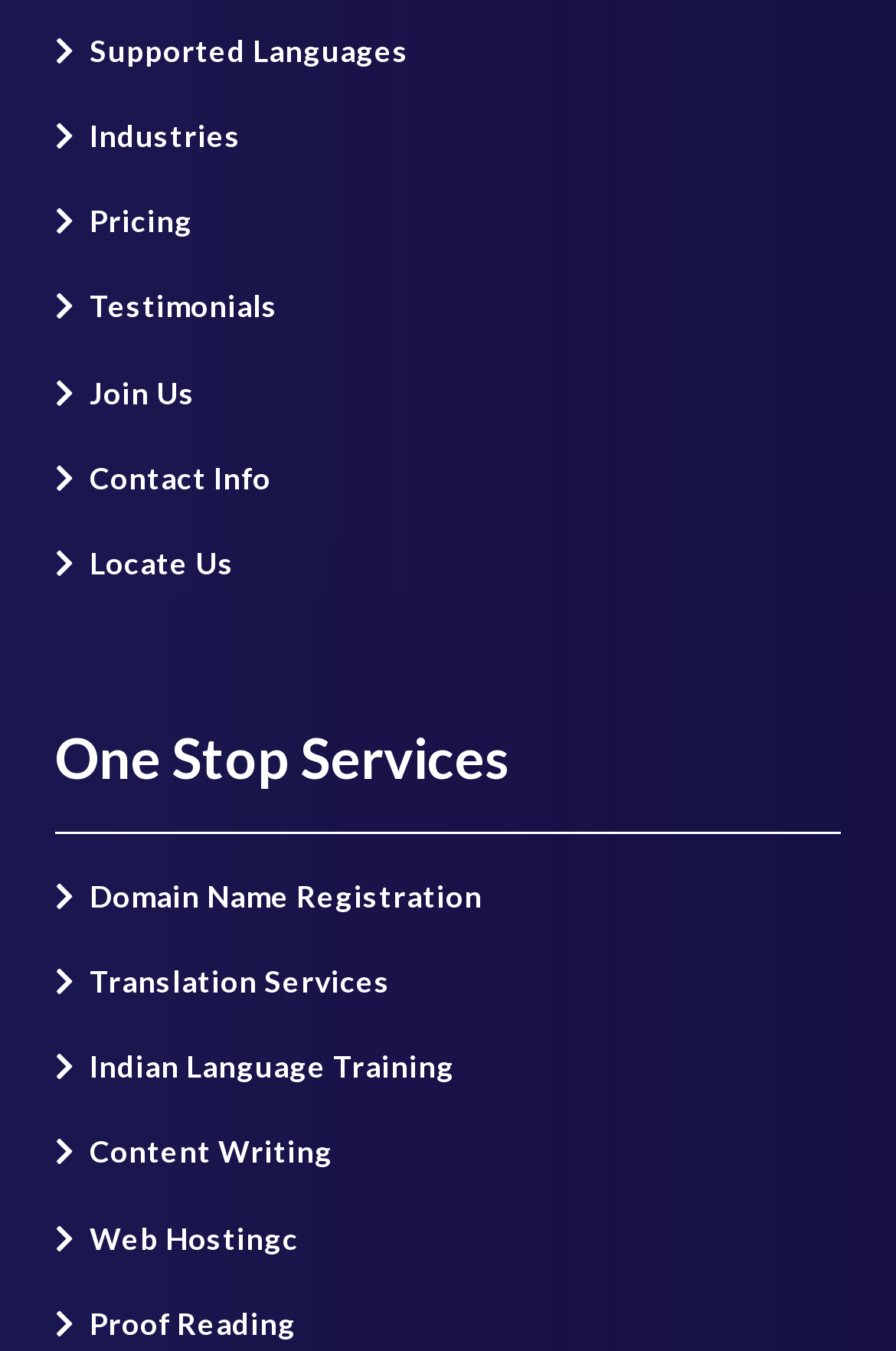Please specify the bounding box coordinates of the region to click in order to perform the following instruction: "View supported languages".

[0.1, 0.023, 0.456, 0.051]